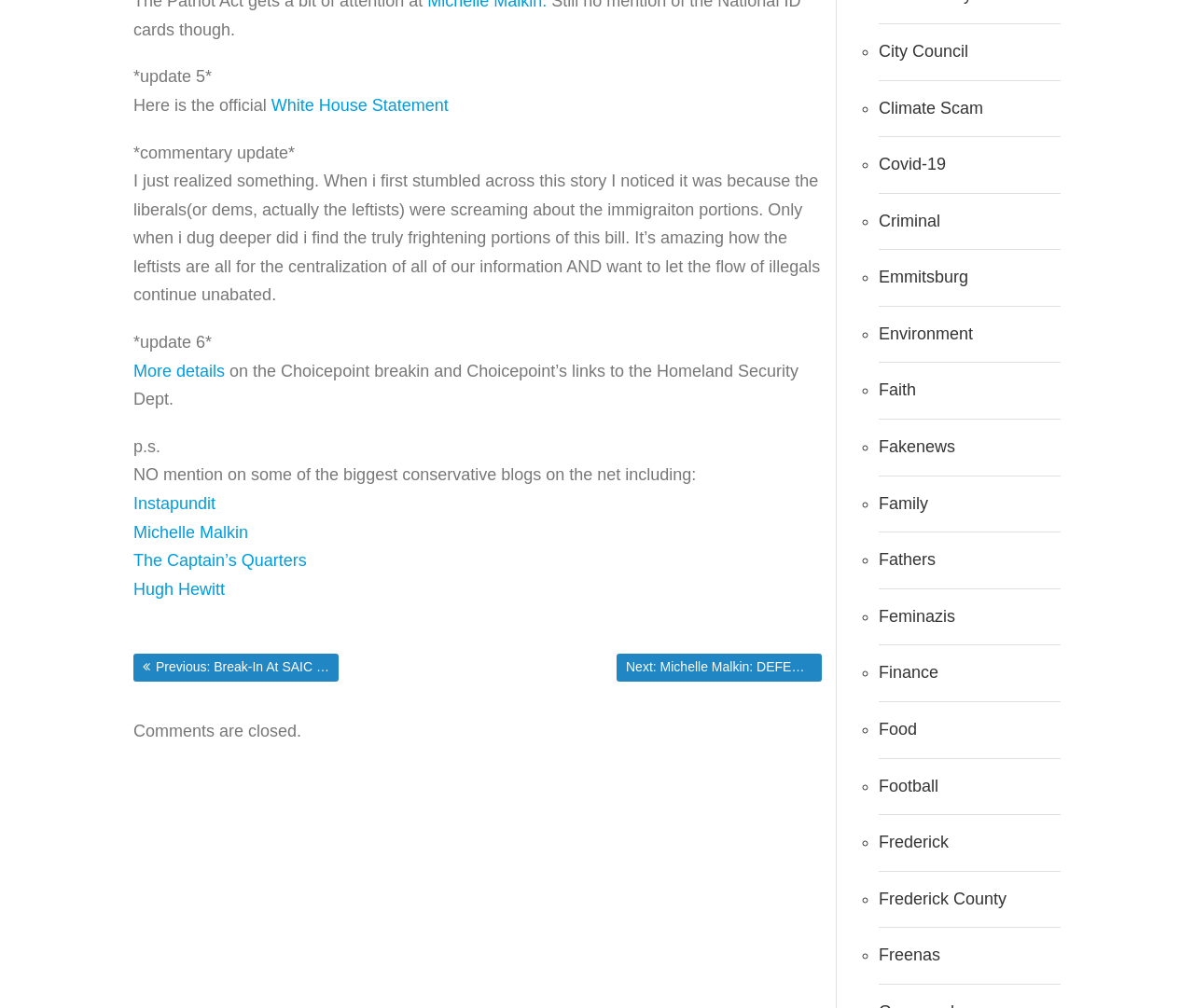Highlight the bounding box of the UI element that corresponds to this description: "Instapundit".

[0.112, 0.49, 0.181, 0.509]